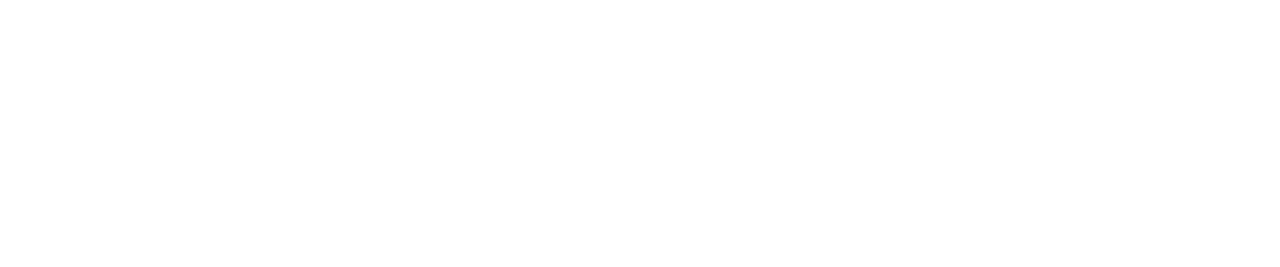Create an extensive and detailed description of the image.

The image features a sleek, professional logo representing "Shenzhen Launch Co., Ltd," which is located in the context of a webpage discussing Typhoon "NIDA." The logo likely symbolizes the company's brand and its focus on innovation or technological advancements, aligning with the overall theme of the page related to industry news and updates. Surrounding the logo are various navigational links and headings, indicating that the webpage likely serves as a hub for information regarding the typhoon's impact on the Shenzhen area, as well as company announcements and updates.